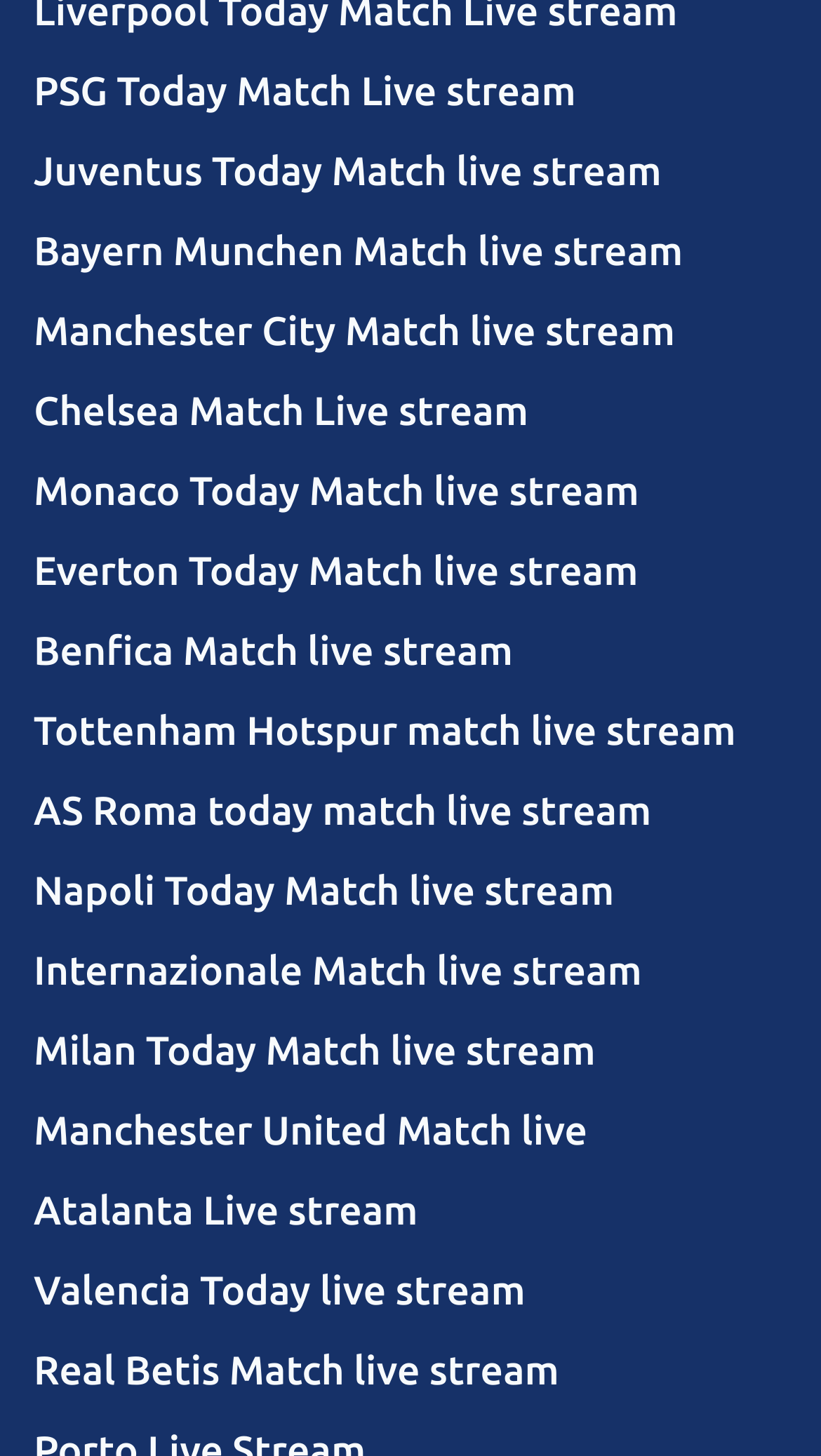Provide the bounding box for the UI element matching this description: "Internazionale Match live stream".

[0.041, 0.638, 0.959, 0.693]